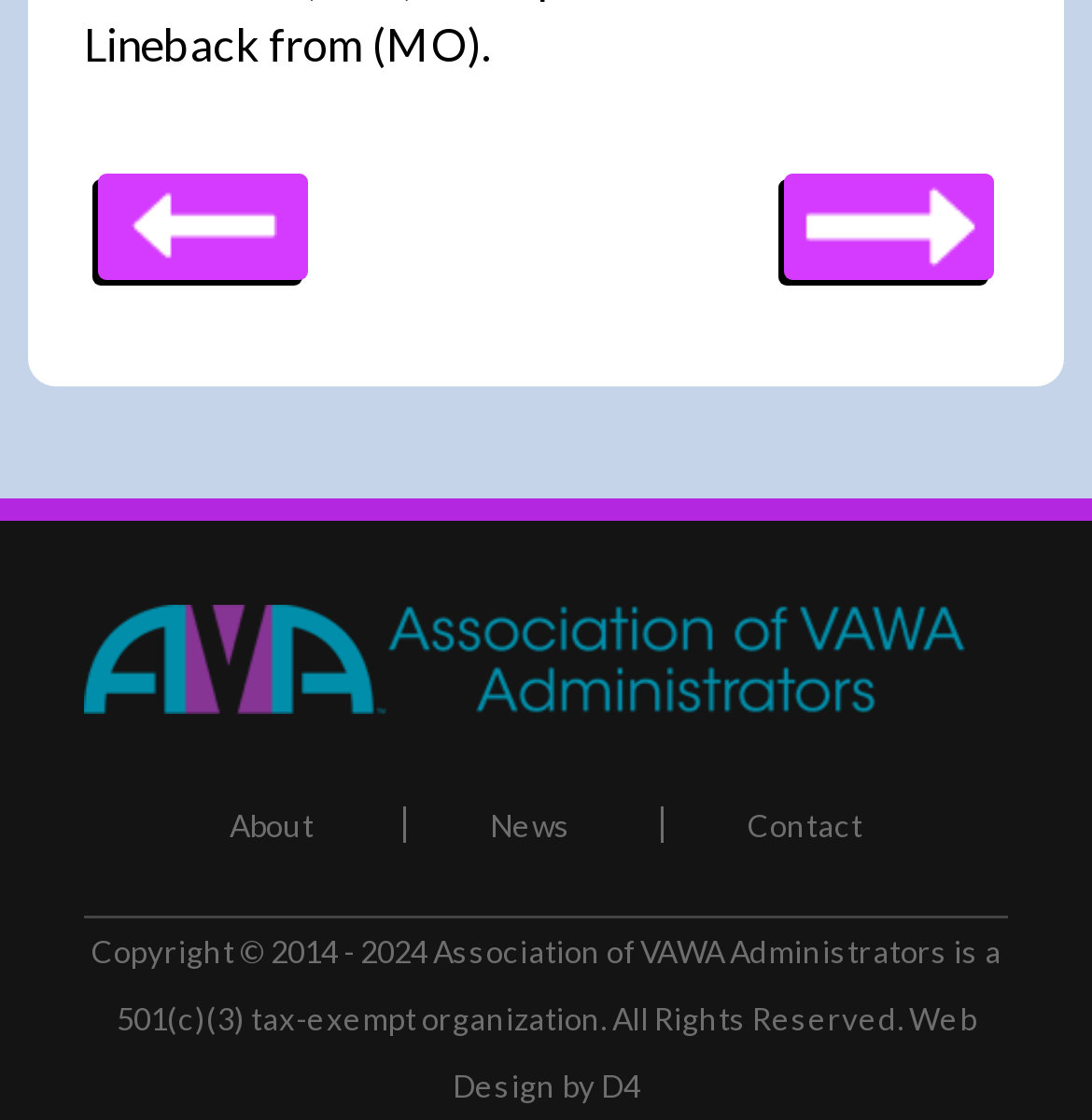Identify the bounding box coordinates for the element you need to click to achieve the following task: "learn about the association". Provide the bounding box coordinates as four float numbers between 0 and 1, in the form [left, top, right, bottom].

[0.077, 0.611, 0.923, 0.644]